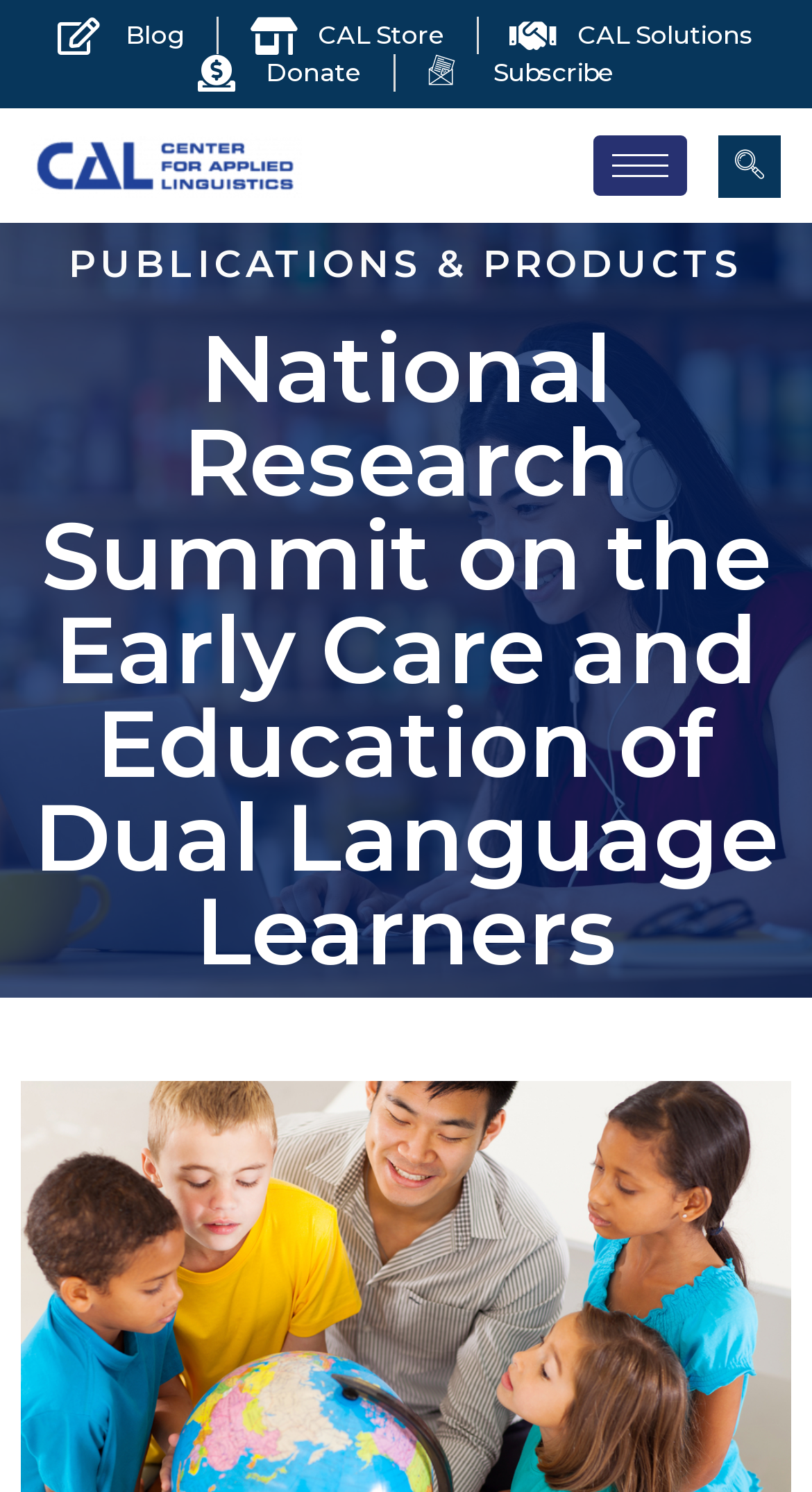What is the theme of the publications and products?
Please use the image to provide an in-depth answer to the question.

I inferred this answer by looking at the heading element 'National Research Summit on the Early Care and Education of Dual Language Learners' and the heading element 'PUBLICATIONS & PRODUCTS', which suggests that the publications and products are related to early care and education.